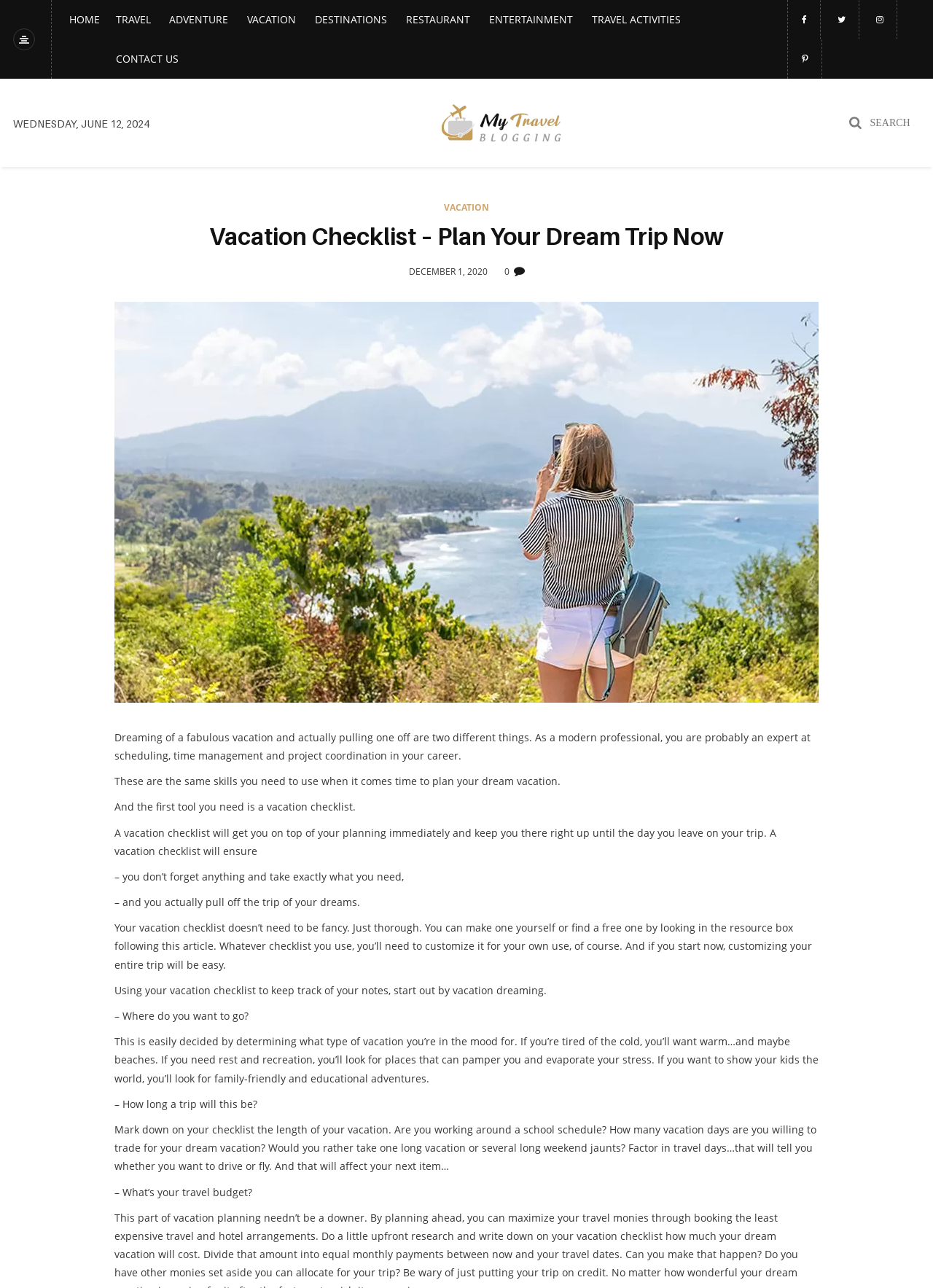Determine the bounding box coordinates for the area that should be clicked to carry out the following instruction: "Click on the 'VACATION' link".

[0.476, 0.156, 0.524, 0.166]